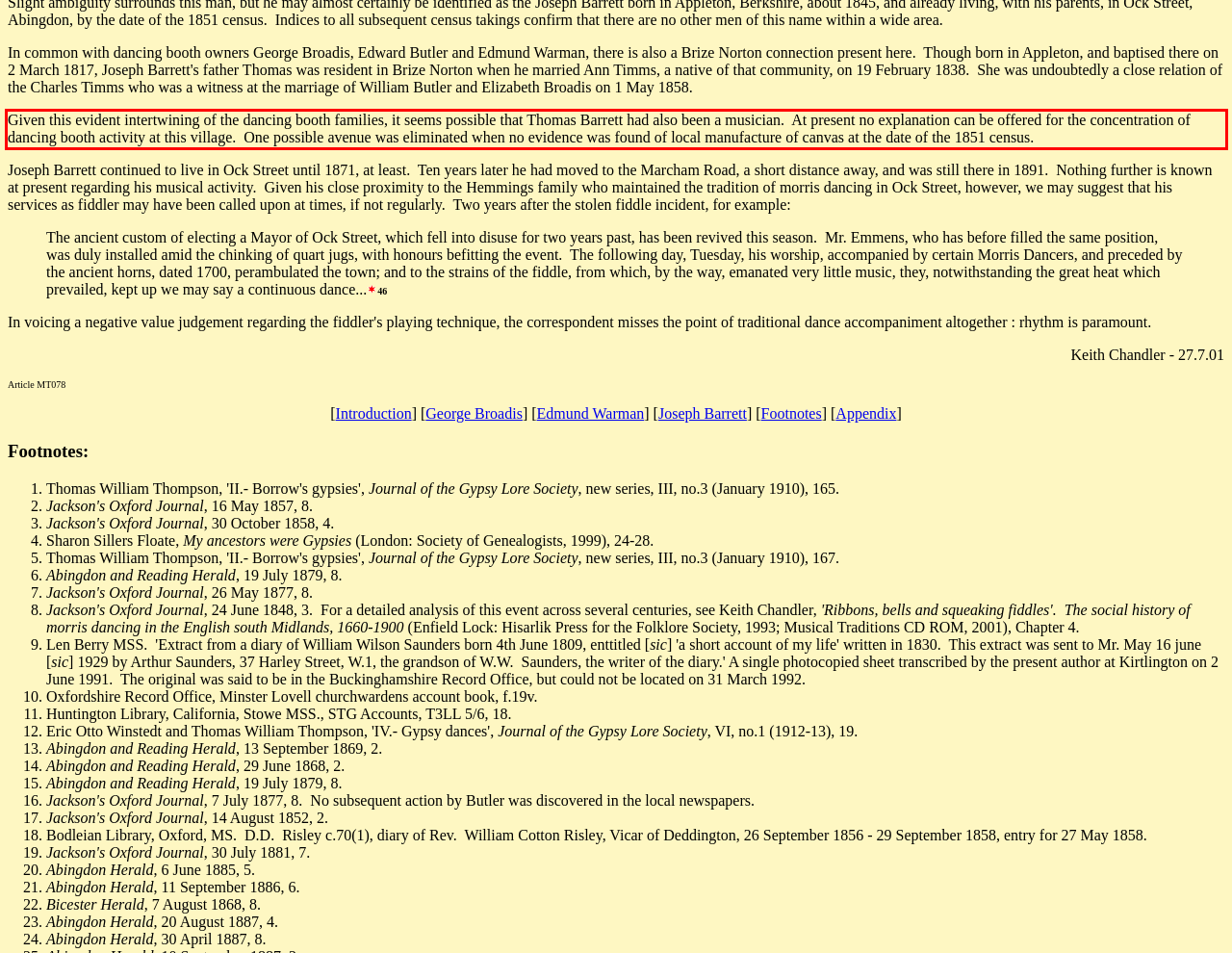Identify and transcribe the text content enclosed by the red bounding box in the given screenshot.

Given this evident intertwining of the dancing booth families, it seems possible that Thomas Barrett had also been a musician. At present no explanation can be offered for the concentration of dancing booth activity at this village. One possible avenue was eliminated when no evidence was found of local manufacture of canvas at the date of the 1851 census.